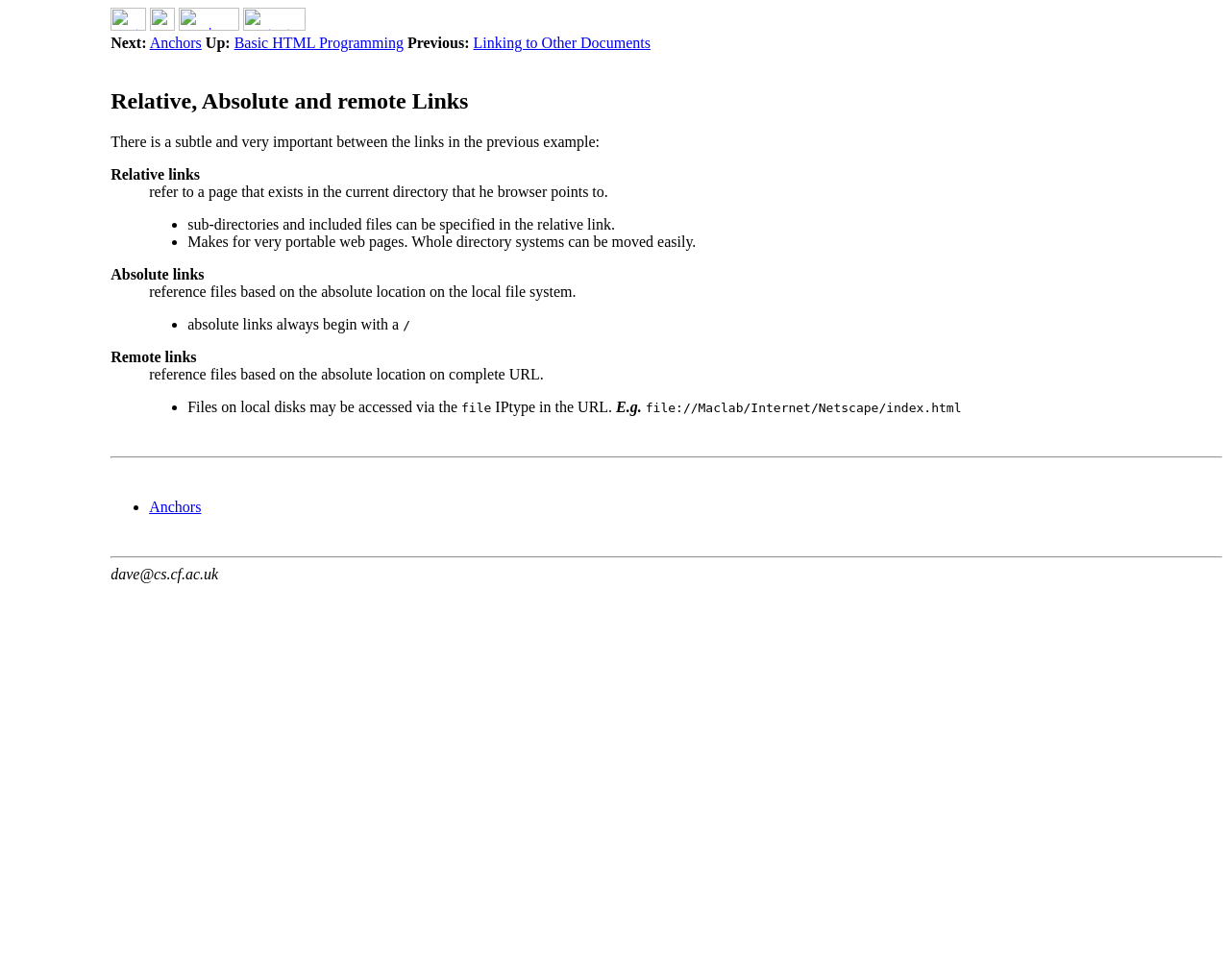Provide the bounding box coordinates for the UI element that is described as: "Funding & acknowledgements".

None